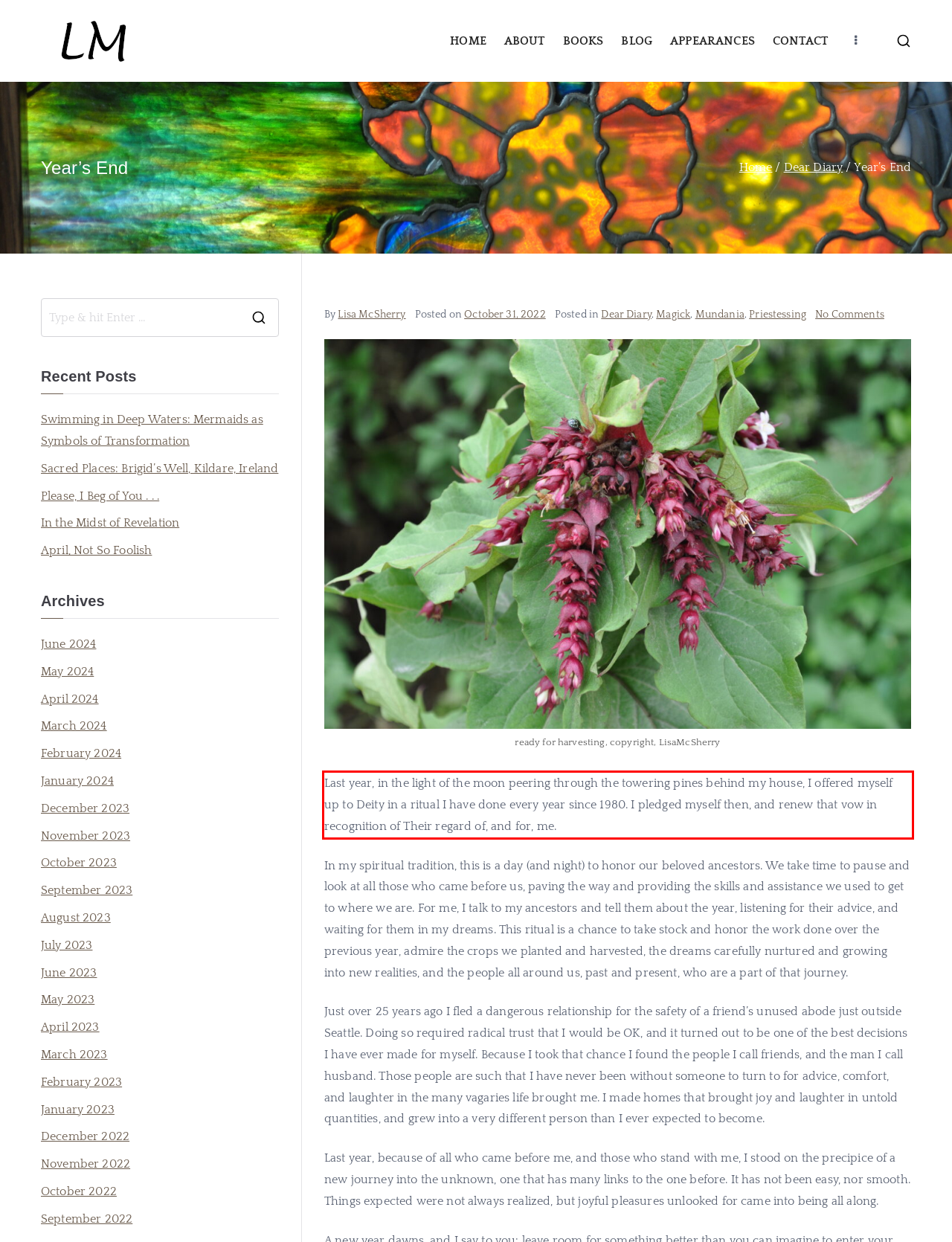Look at the webpage screenshot and recognize the text inside the red bounding box.

Last year, in the light of the moon peering through the towering pines behind my house, I offered myself up to Deity in a ritual I have done every year since 1980. I pledged myself then, and renew that vow in recognition of Their regard of, and for, me.